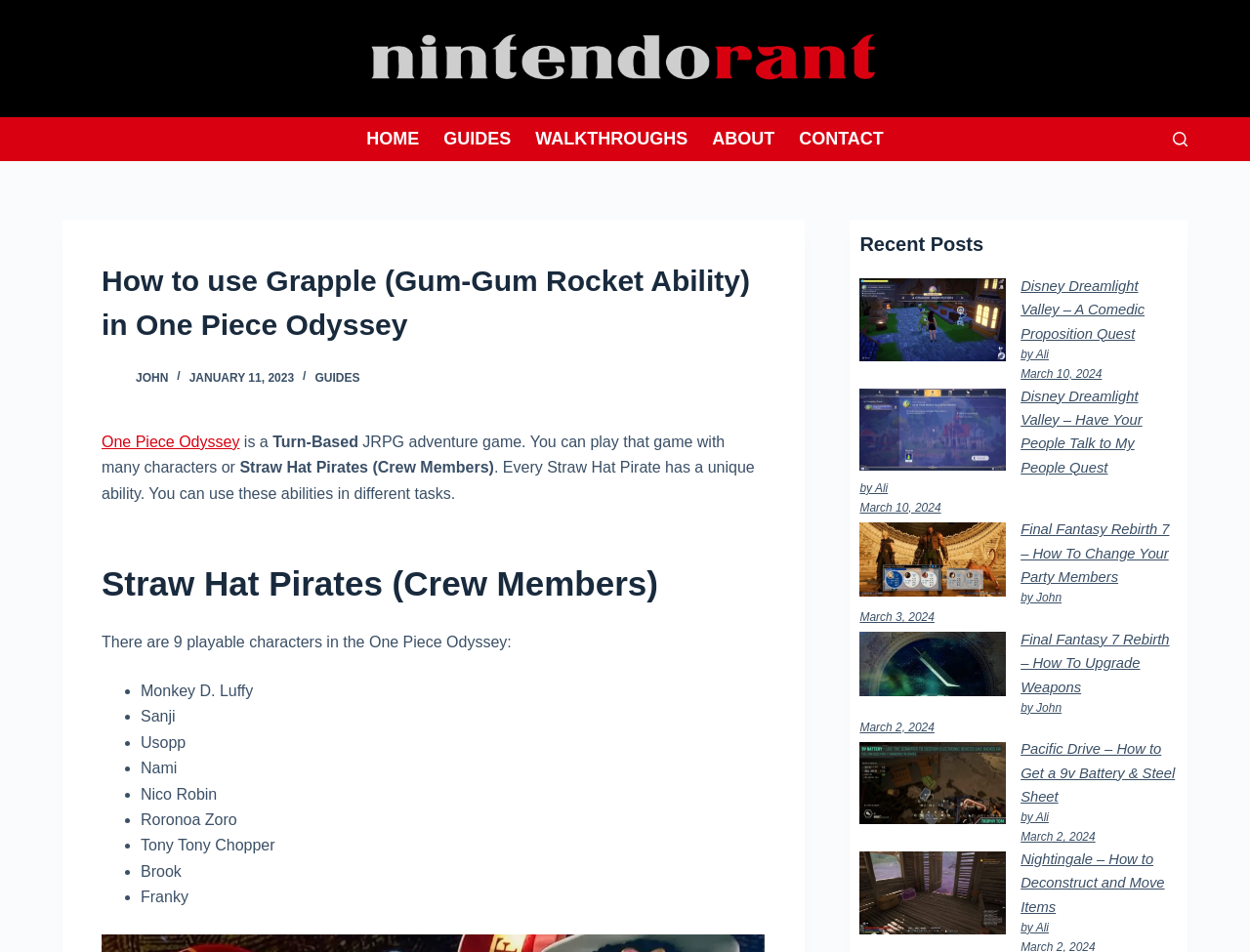Identify the bounding box coordinates for the element you need to click to achieve the following task: "Click on the 'HOME' menu item". Provide the bounding box coordinates as four float numbers between 0 and 1, in the form [left, top, right, bottom].

[0.293, 0.123, 0.345, 0.169]